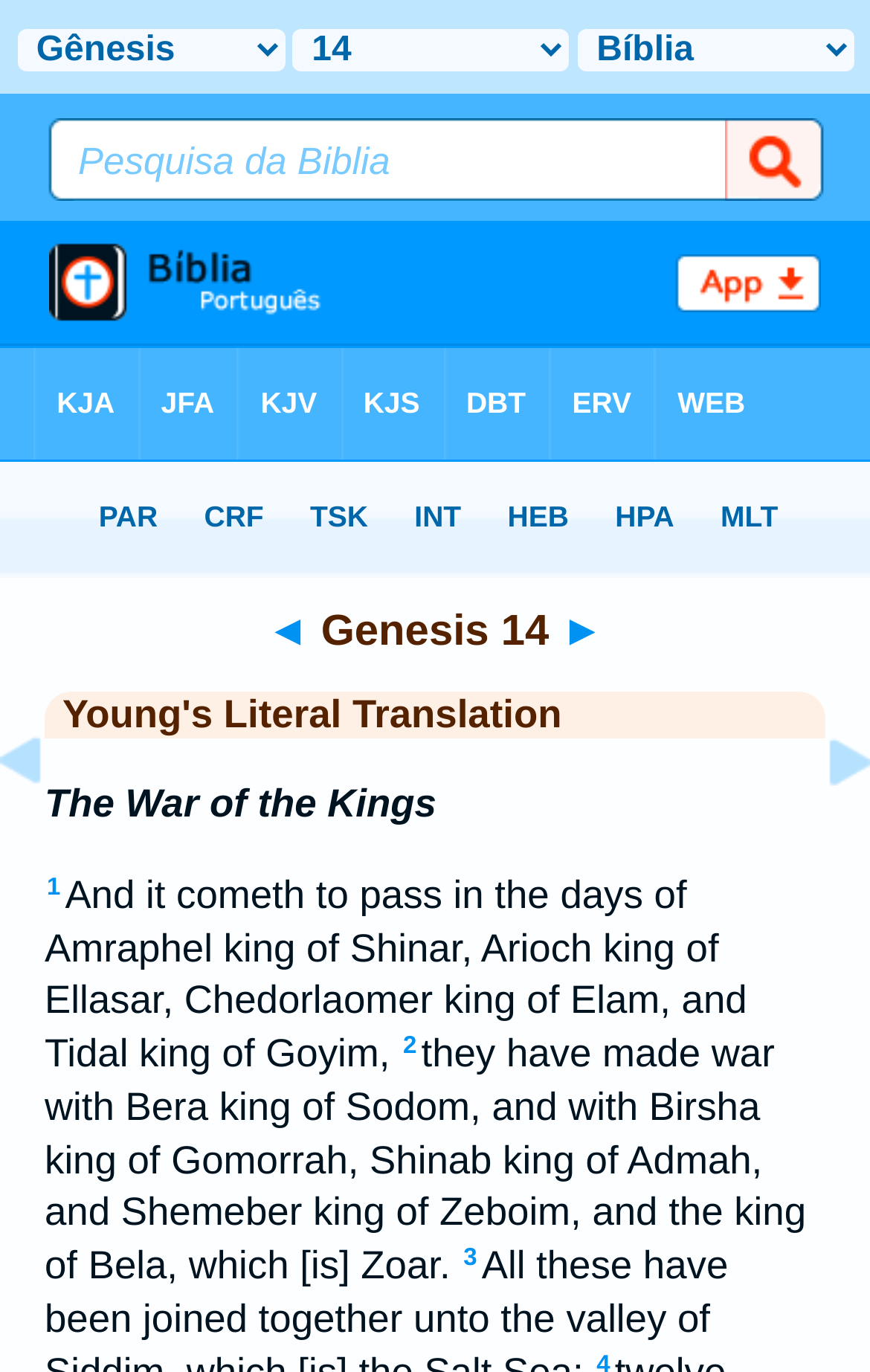Please specify the bounding box coordinates of the area that should be clicked to accomplish the following instruction: "go to home page". The coordinates should consist of four float numbers between 0 and 1, i.e., [left, top, right, bottom].

None